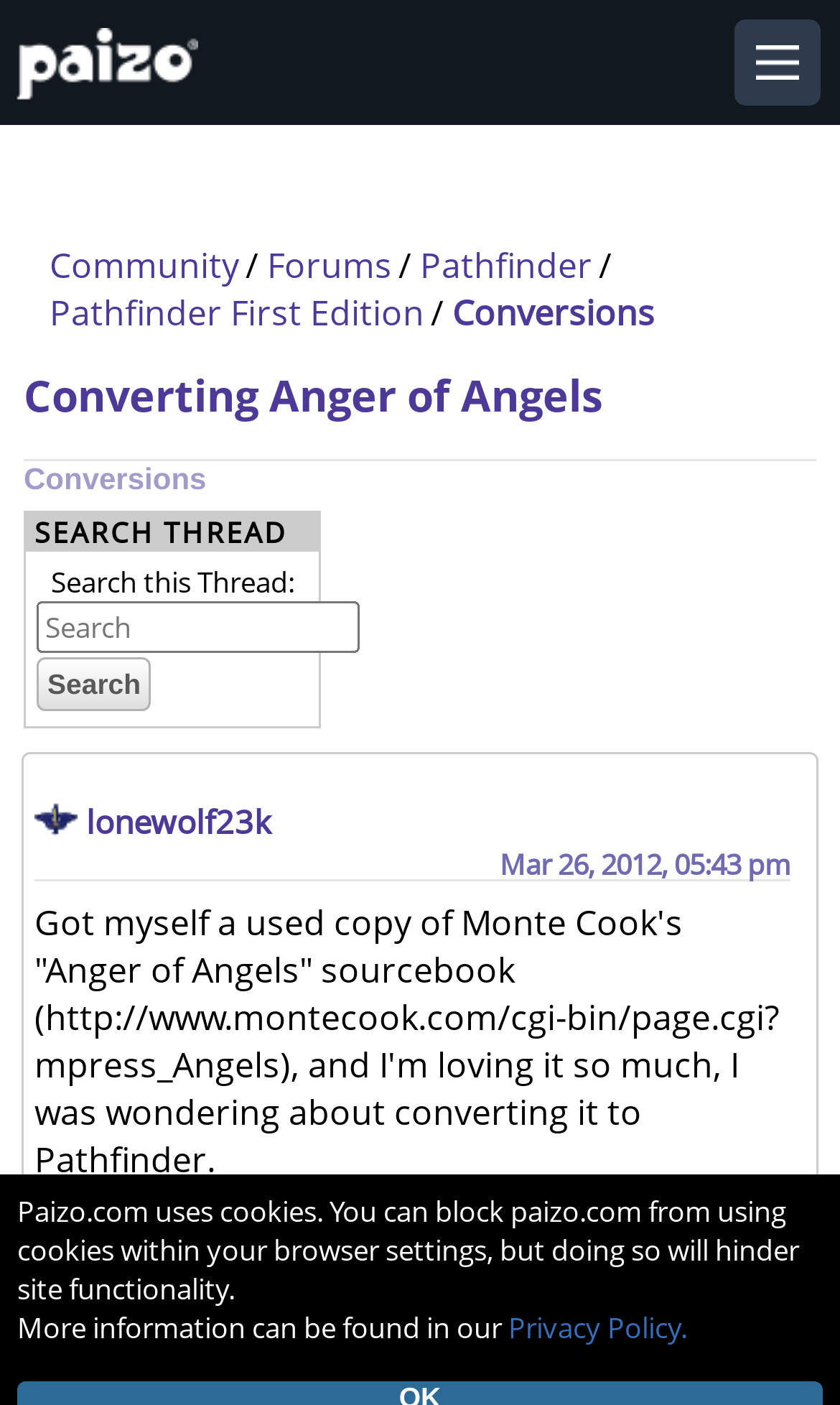What is the date of the post?
Using the information from the image, answer the question thoroughly.

The question can be answered by looking at the text in the webpage, specifically the sentence 'Mar 26, 2012, 05:43 pm' which shows the date of the post.